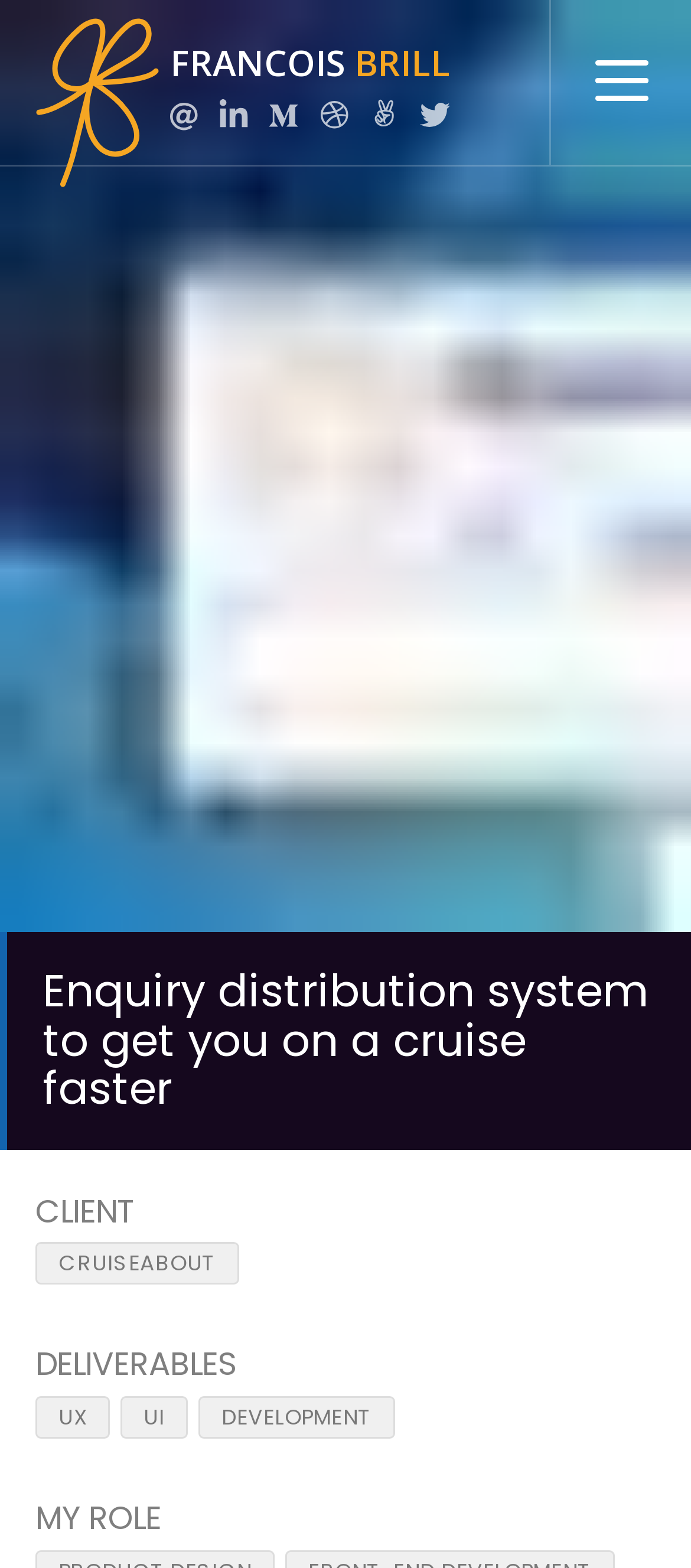How many social media platforms are linked from this webpage?
Can you offer a detailed and complete answer to this question?

There are six social media platforms linked from this webpage, namely LinkedIn, Medium, Dribble, AngelList, Twitter, and Email, which are represented by images and links in the header and footer sections of the webpage.